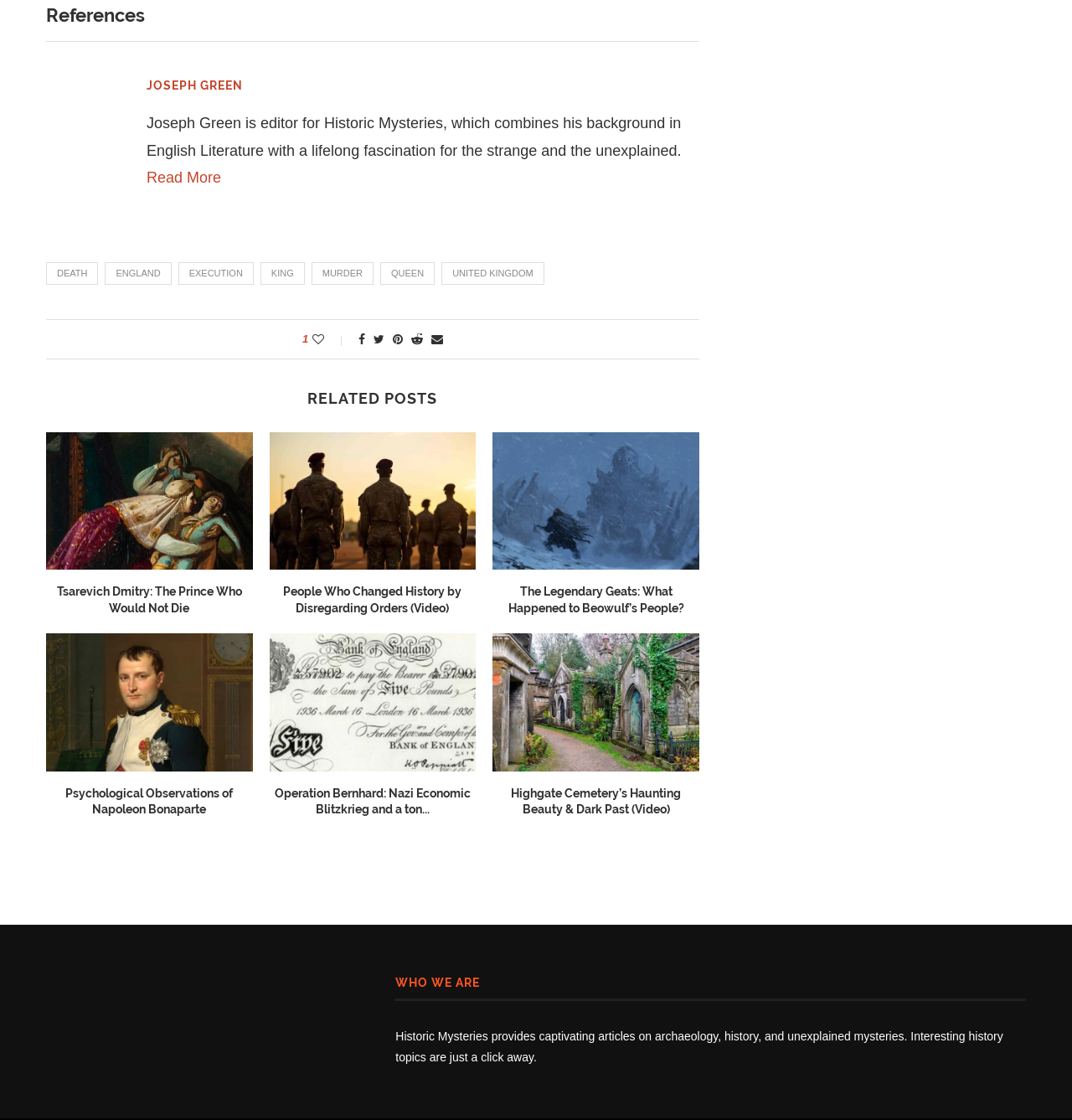Please mark the bounding box coordinates of the area that should be clicked to carry out the instruction: "Learn more about Historic Mysteries".

[0.369, 0.919, 0.936, 0.95]